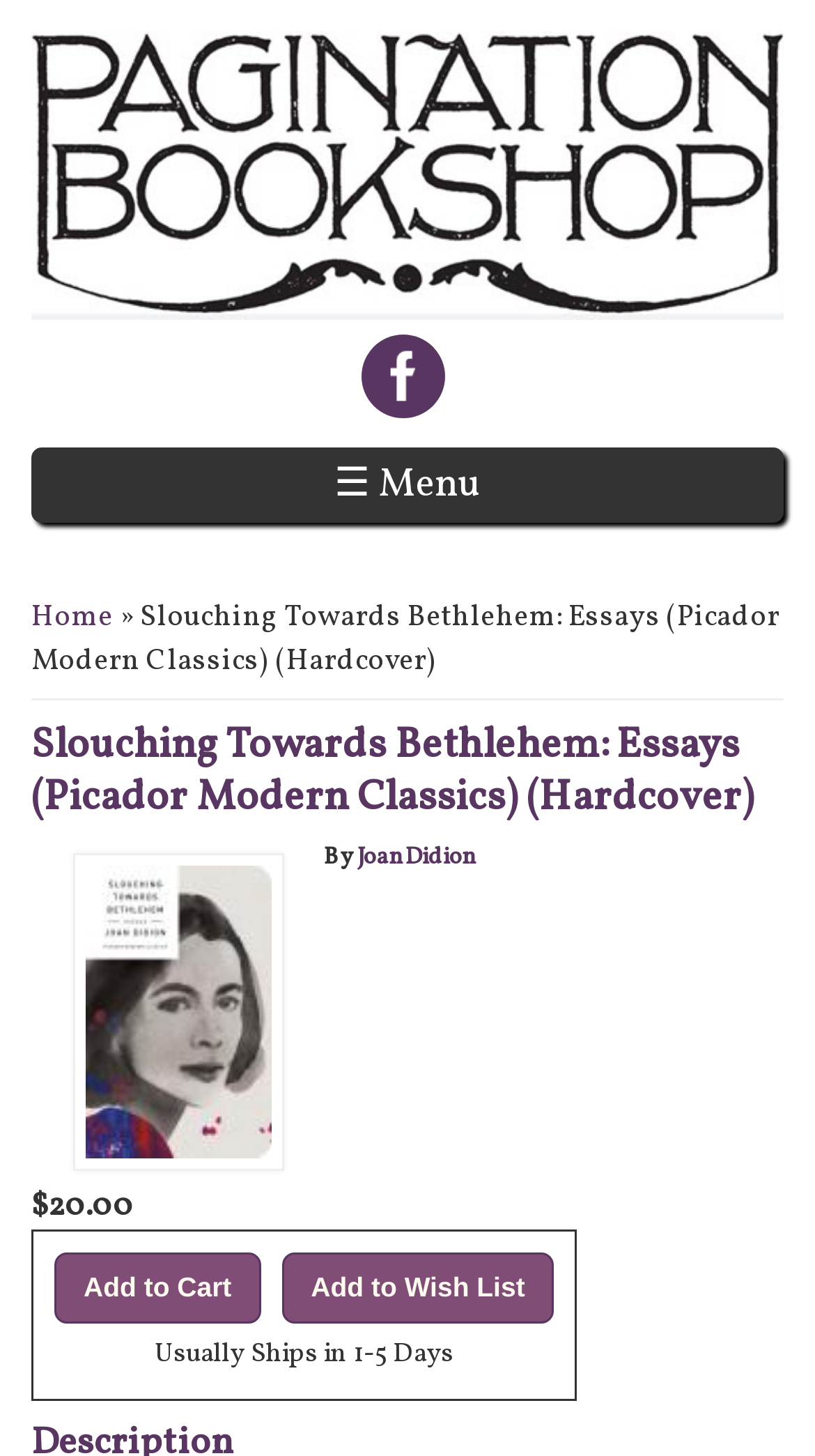Give a concise answer of one word or phrase to the question: 
What is the title of the book?

Slouching Towards Bethlehem: Essays